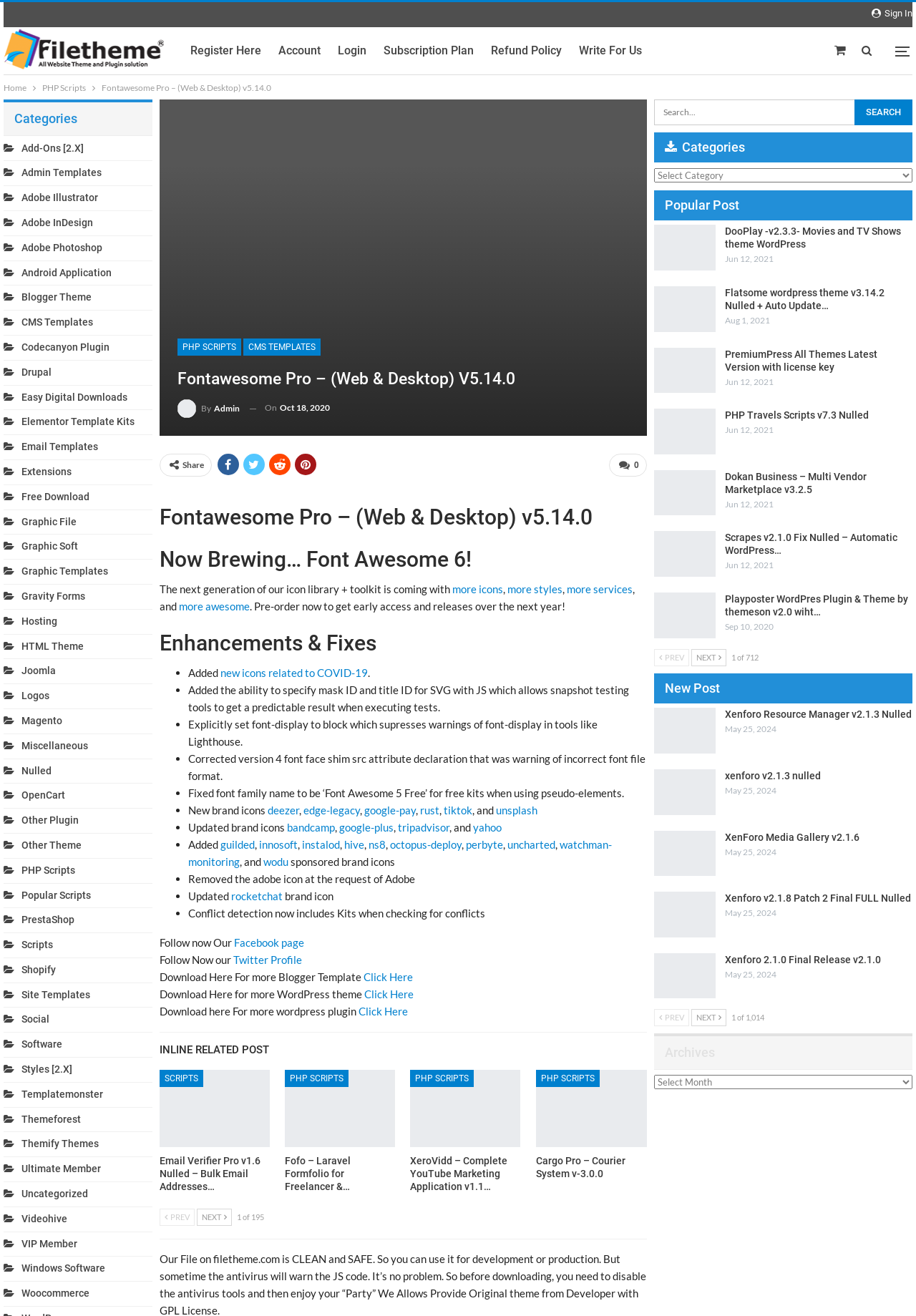What is the purpose of the 'Refund Policy' link?
Using the image, provide a concise answer in one word or a short phrase.

To access refund policy